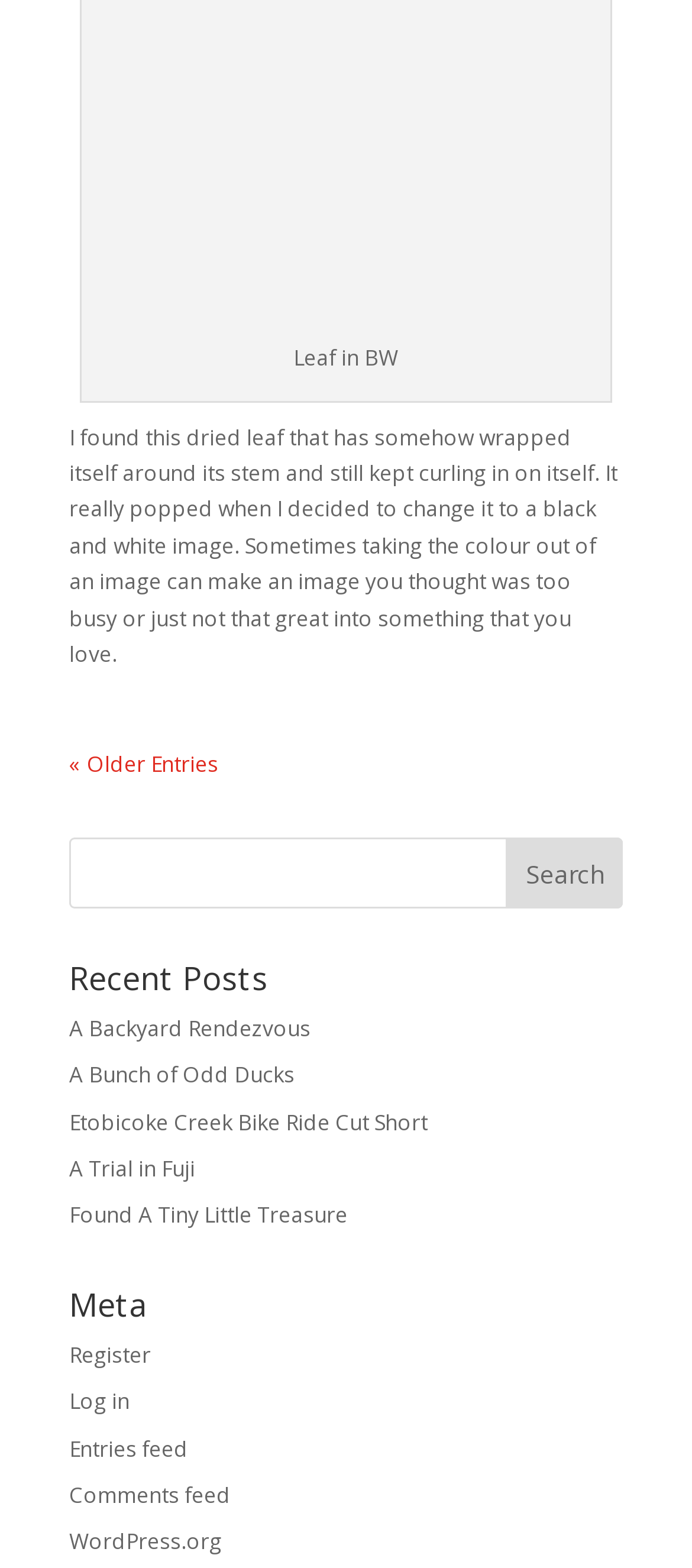Provide the bounding box coordinates for the area that should be clicked to complete the instruction: "Search for something".

[0.1, 0.534, 0.9, 0.579]